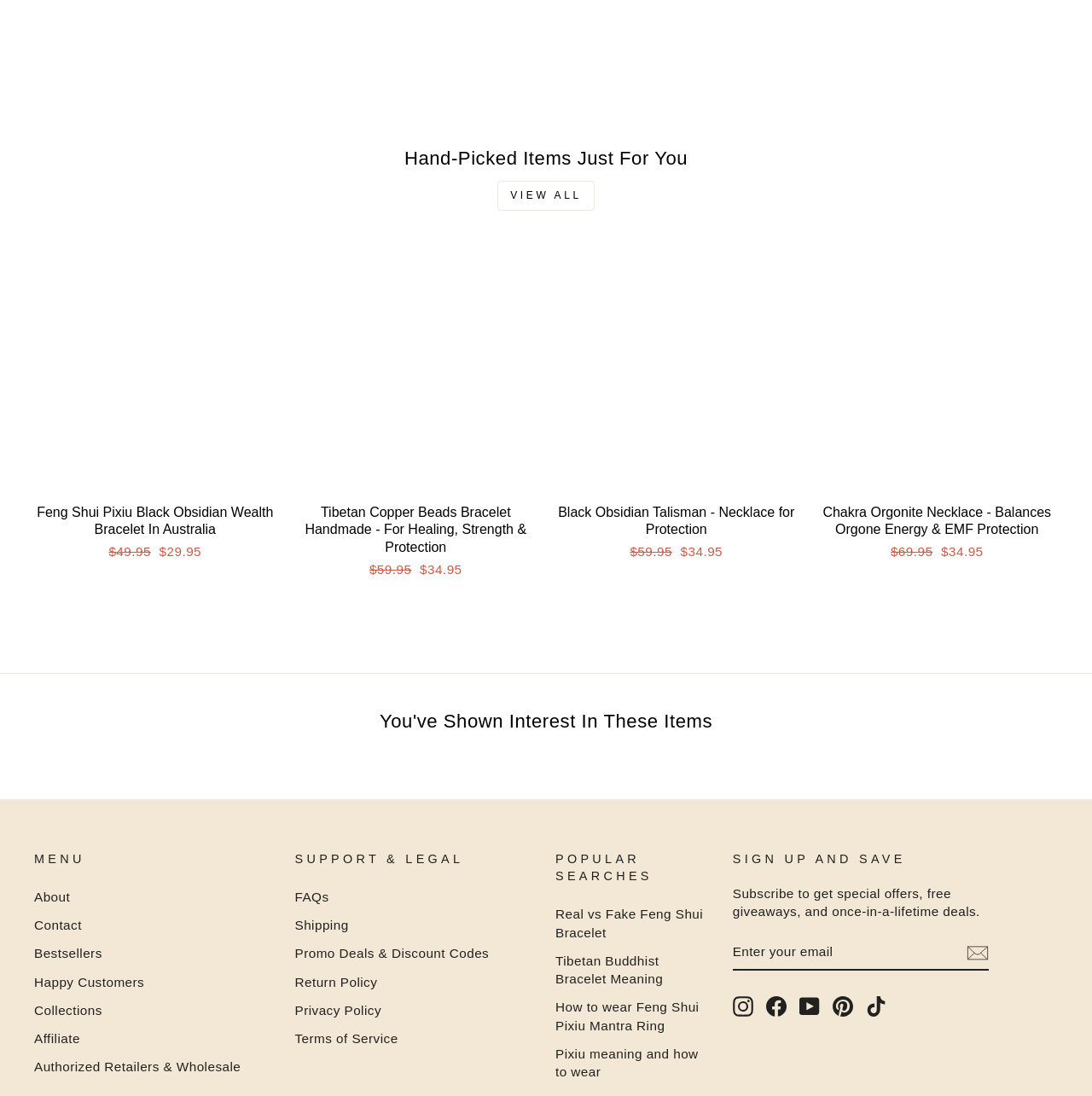How many social media platforms are linked on this page?
Please utilize the information in the image to give a detailed response to the question.

I counted the number of social media links at the bottom of the page, which are Instagram, Facebook, YouTube, Pinterest, and TikTok. These links allow users to visit the company's social media profiles.